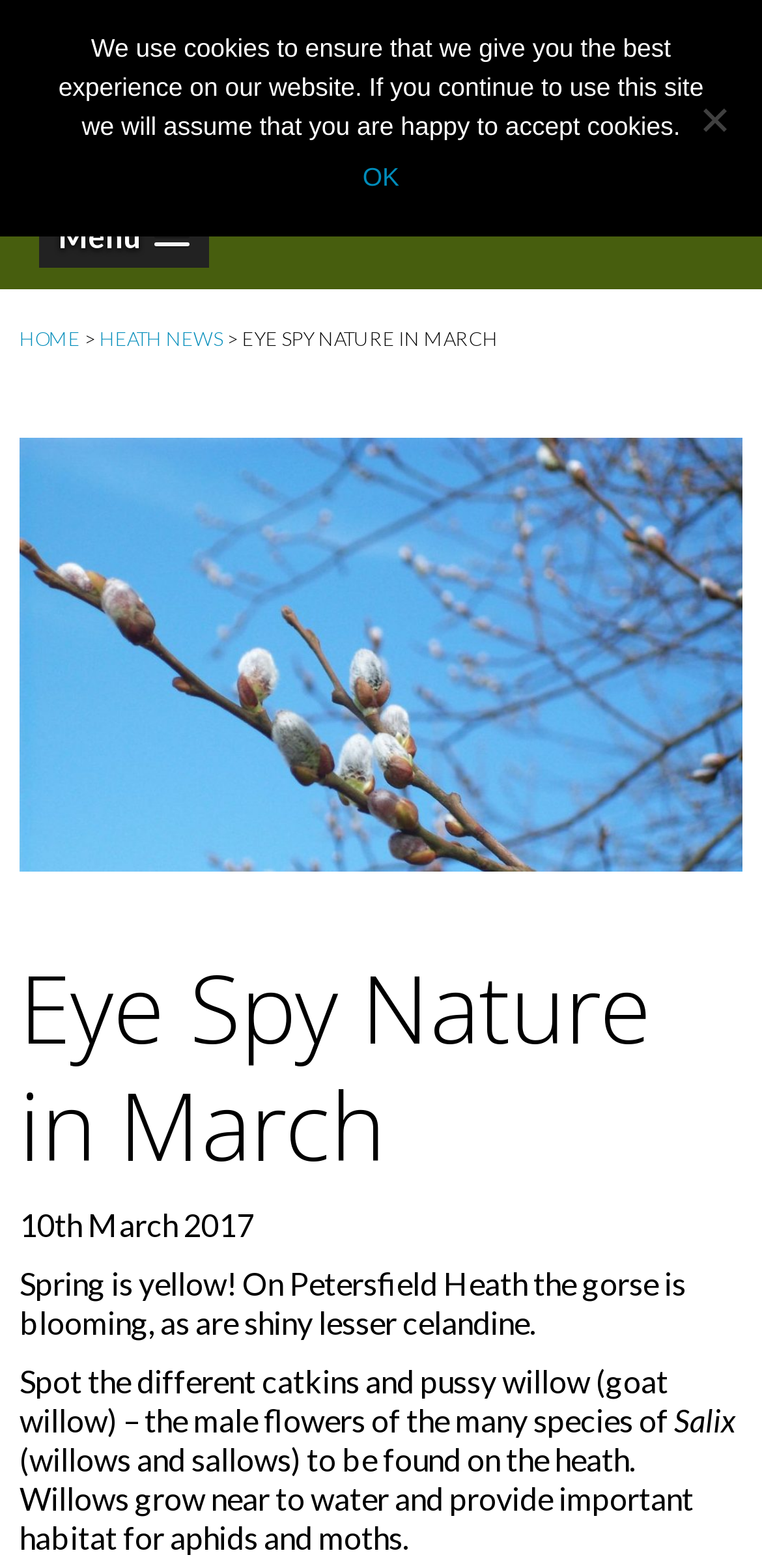Find the bounding box coordinates for the HTML element specified by: "Home".

[0.026, 0.208, 0.105, 0.223]